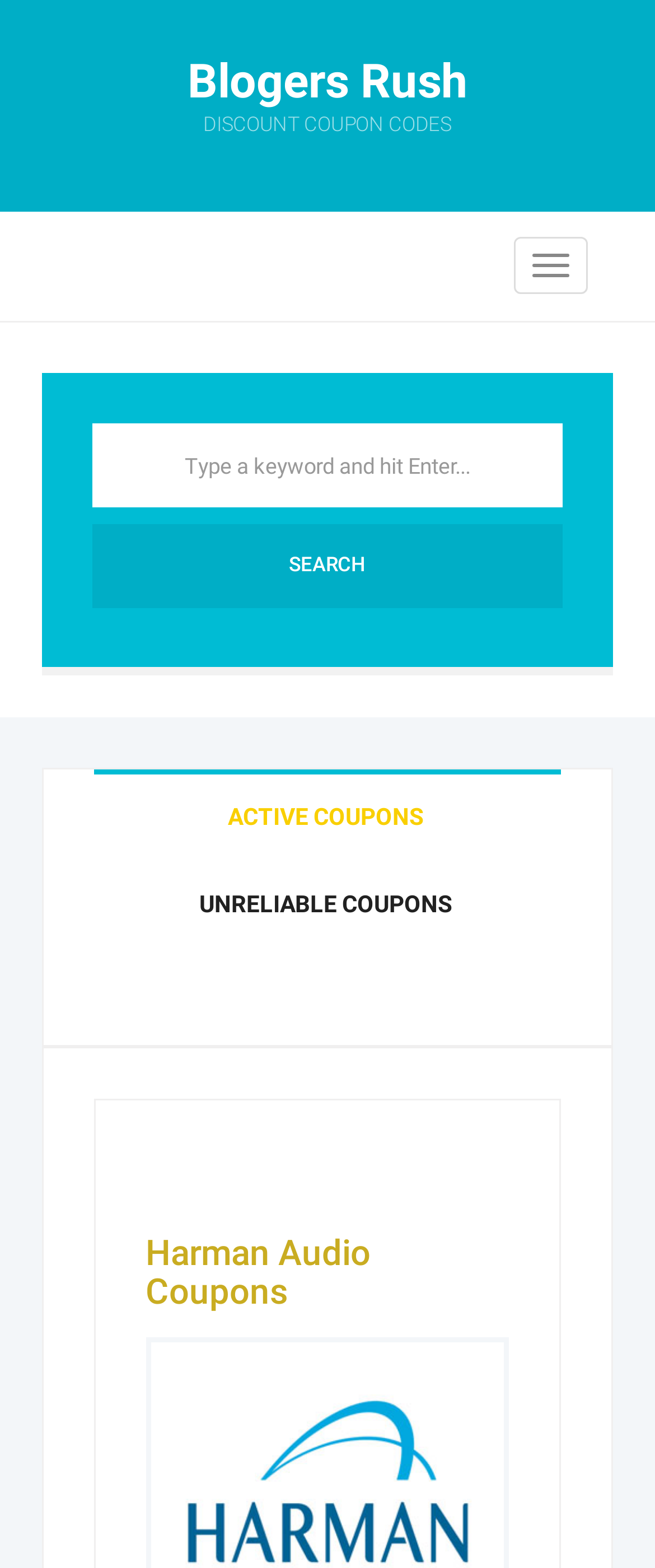What is the function of the 'Toggle navigation' button?
Refer to the image and provide a concise answer in one word or phrase.

To toggle navigation